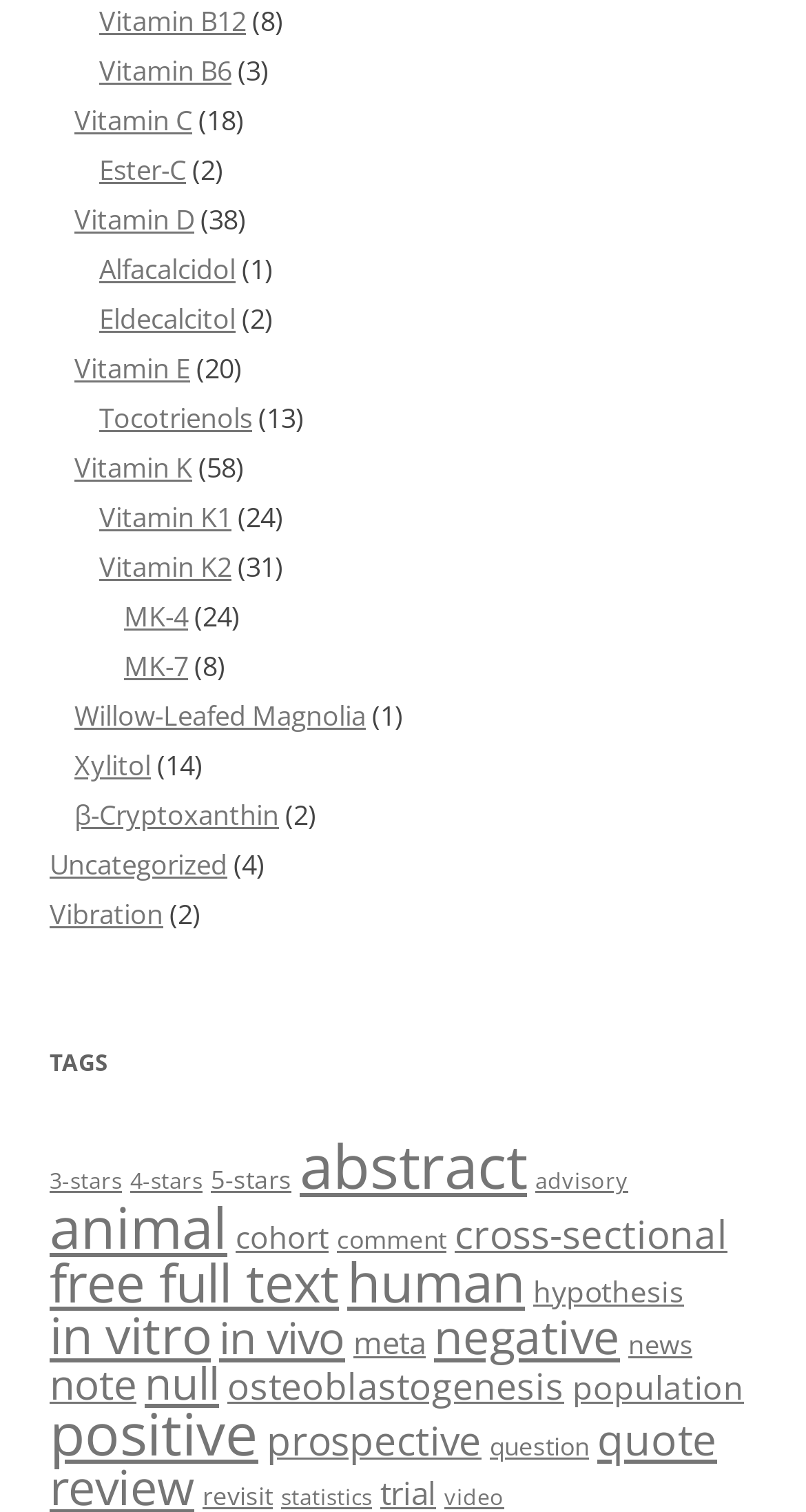Please find the bounding box coordinates of the element that must be clicked to perform the given instruction: "Explore Vitamin E". The coordinates should be four float numbers from 0 to 1, i.e., [left, top, right, bottom].

[0.092, 0.232, 0.236, 0.256]